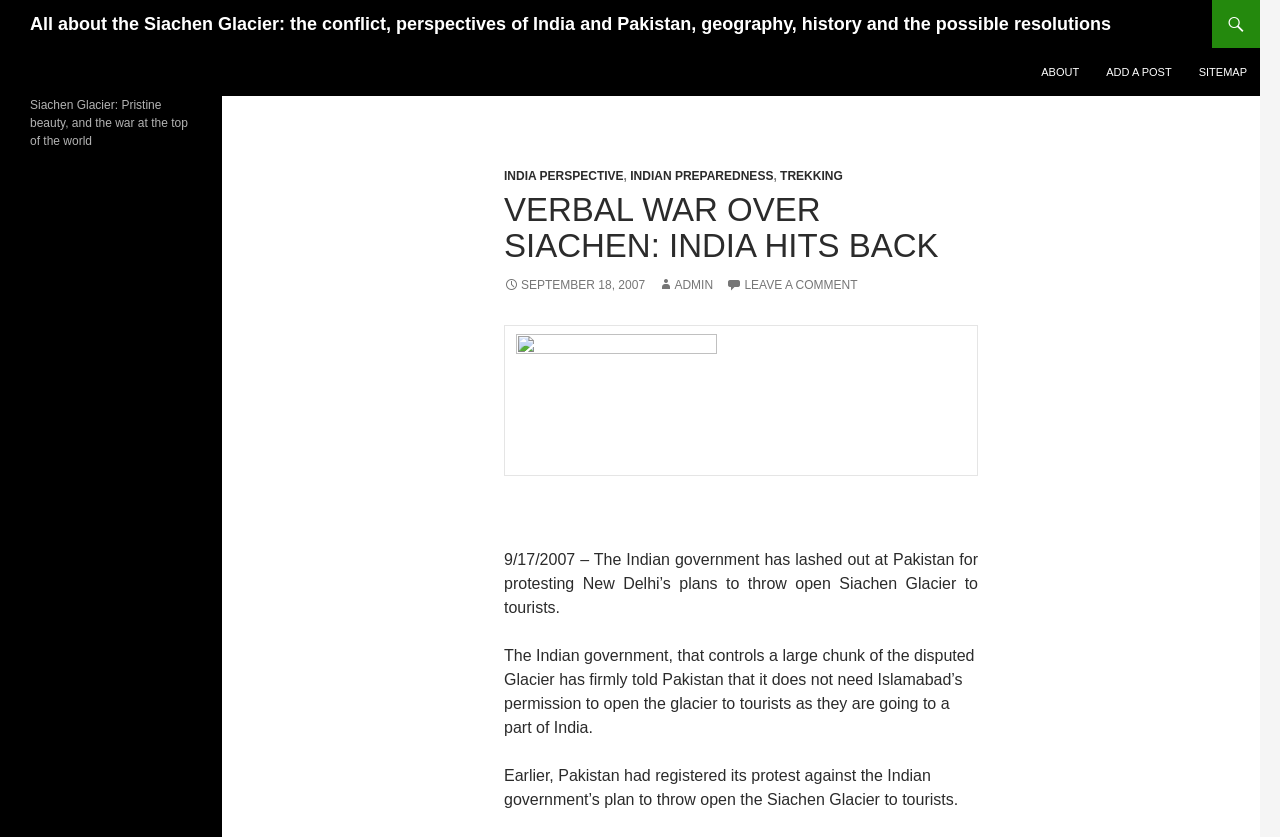Write an exhaustive caption that covers the webpage's main aspects.

The webpage is about the Siachen Glacier conflict between India and Pakistan. At the top, there is a heading that reads "All about the Siachen Glacier: the conflict, perspectives of India and Pakistan, geography, history and the possible resolutions" which is also a link. Below this, there is a link to "SKIP TO CONTENT" and a navigation menu with links to "ABOUT", "ADD A POST", and "SITEMAP".

On the left side, there is a header section with links to "INDIA PERSPECTIVE", "INDIAN PREPAREDNESS", and "TREKKING". Below this, there is a heading that reads "VERBAL WAR OVER SIACHEN: INDIA HITS BACK" followed by a link to the date "SEPTEMBER 18, 2007" and another link to the author "ADMIN". There is also a link to "LEAVE A COMMENT".

The main content of the webpage is an article about the Siachen Glacier conflict. The article starts with a brief introduction and then goes on to describe the Indian government's plans to open the glacier to tourists and Pakistan's protest against it. The article is divided into paragraphs, with the first paragraph describing the Indian government's response to Pakistan's protest, the second paragraph explaining the Indian government's plan, and the third paragraph mentioning Pakistan's initial protest.

On the right side of the article, there is an image. At the bottom of the webpage, there is another heading that reads "Siachen Glacier: Pristine beauty, and the war at the top of the world".